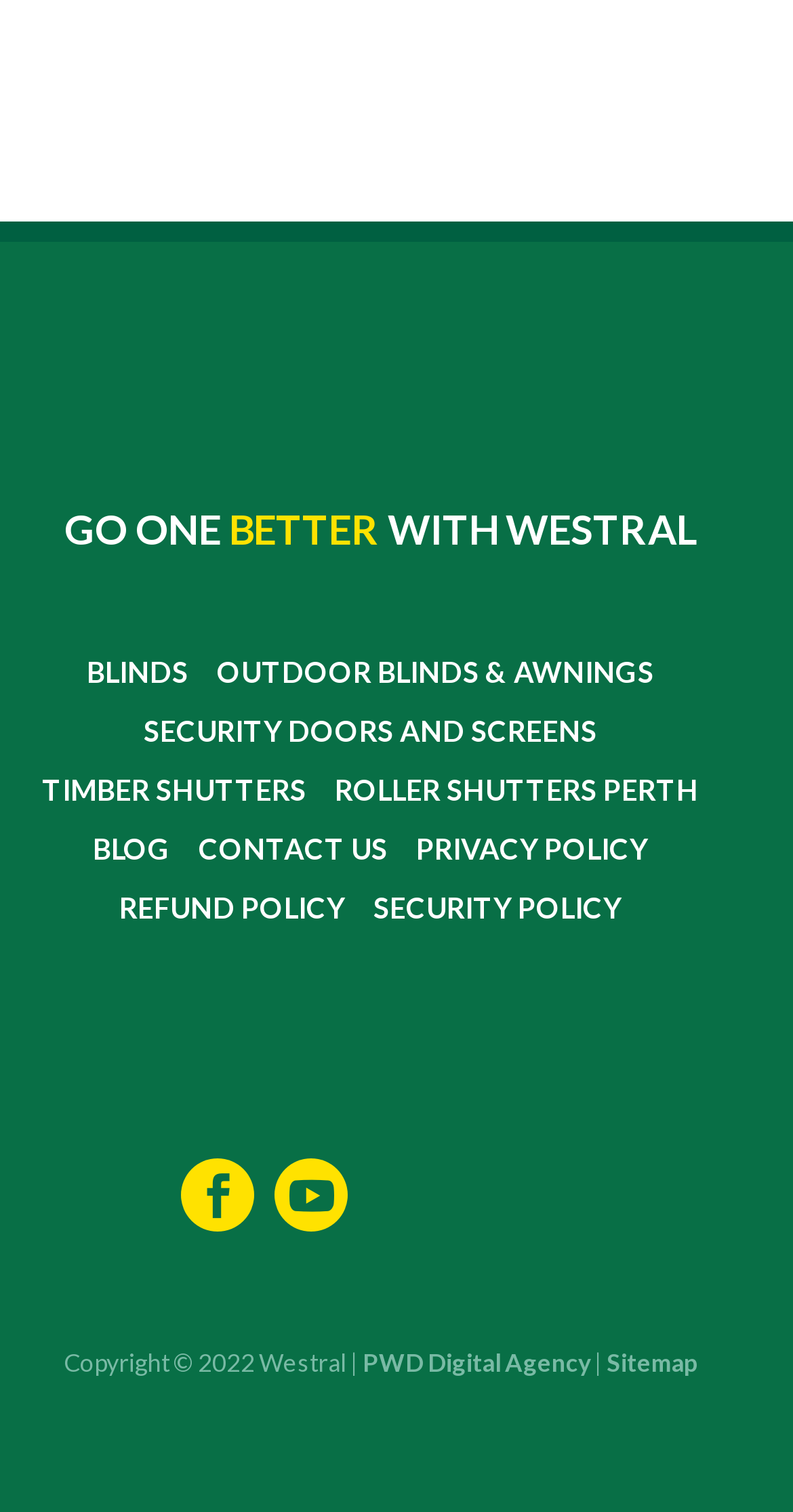Provide a single word or phrase to answer the given question: 
How many types of products are listed?

5